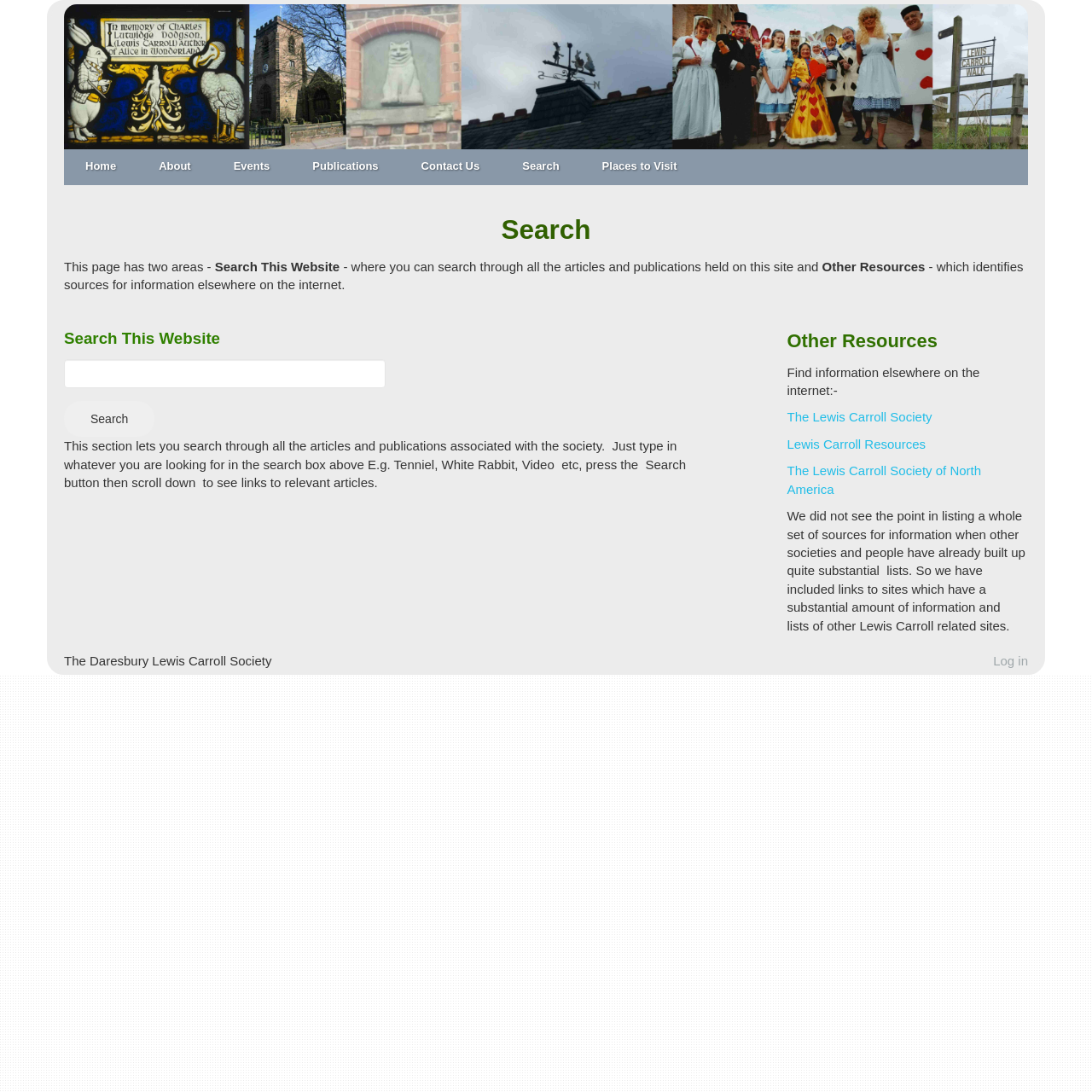What is the purpose of the 'Search This Website' section?
Based on the visual details in the image, please answer the question thoroughly.

The 'Search This Website' section allows users to search through all the articles and publications associated with the society by typing in keywords in the search box and pressing the 'Search' button.